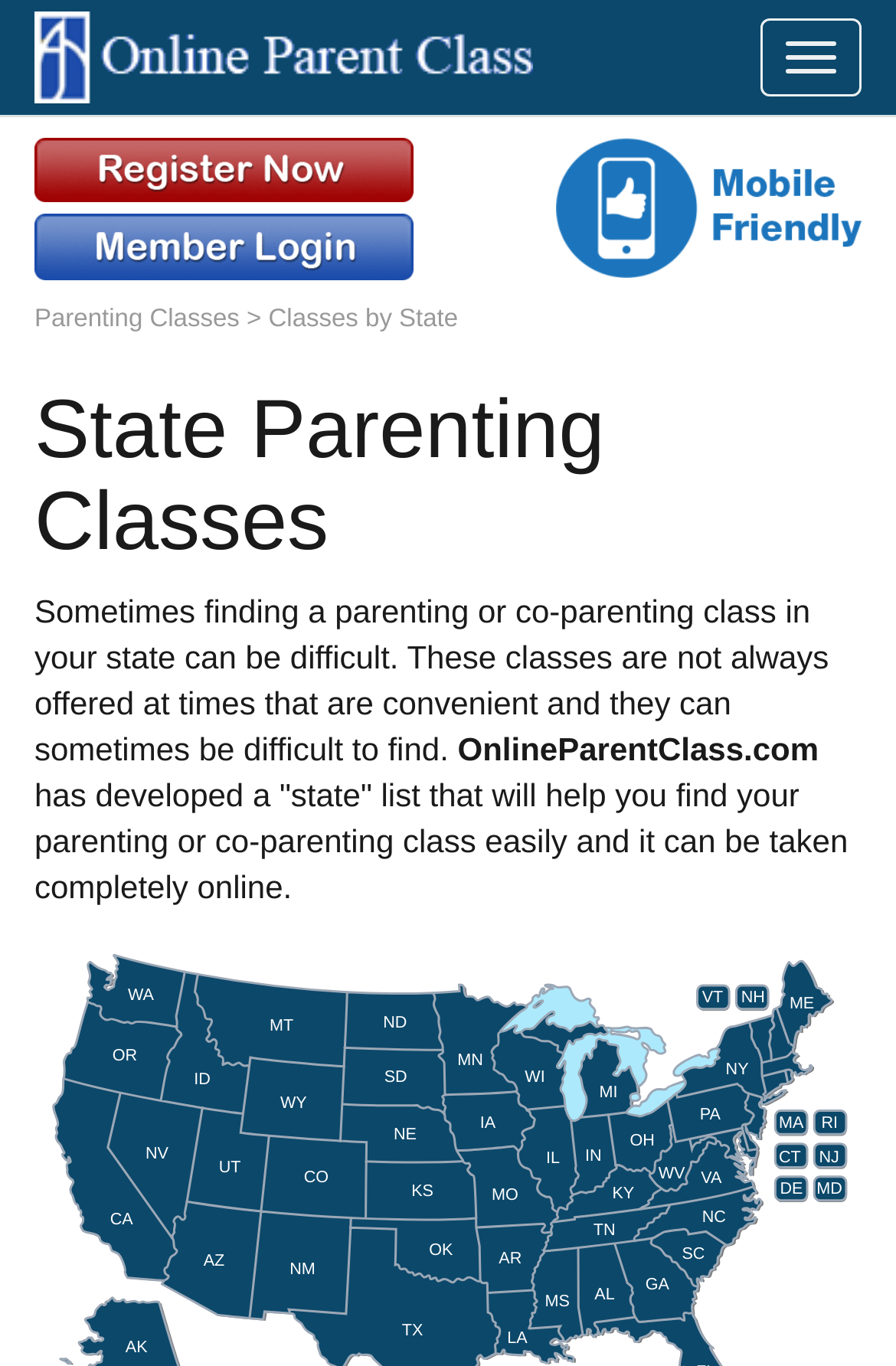Answer the following inquiry with a single word or phrase:
Is the webpage mobile friendly?

Yes